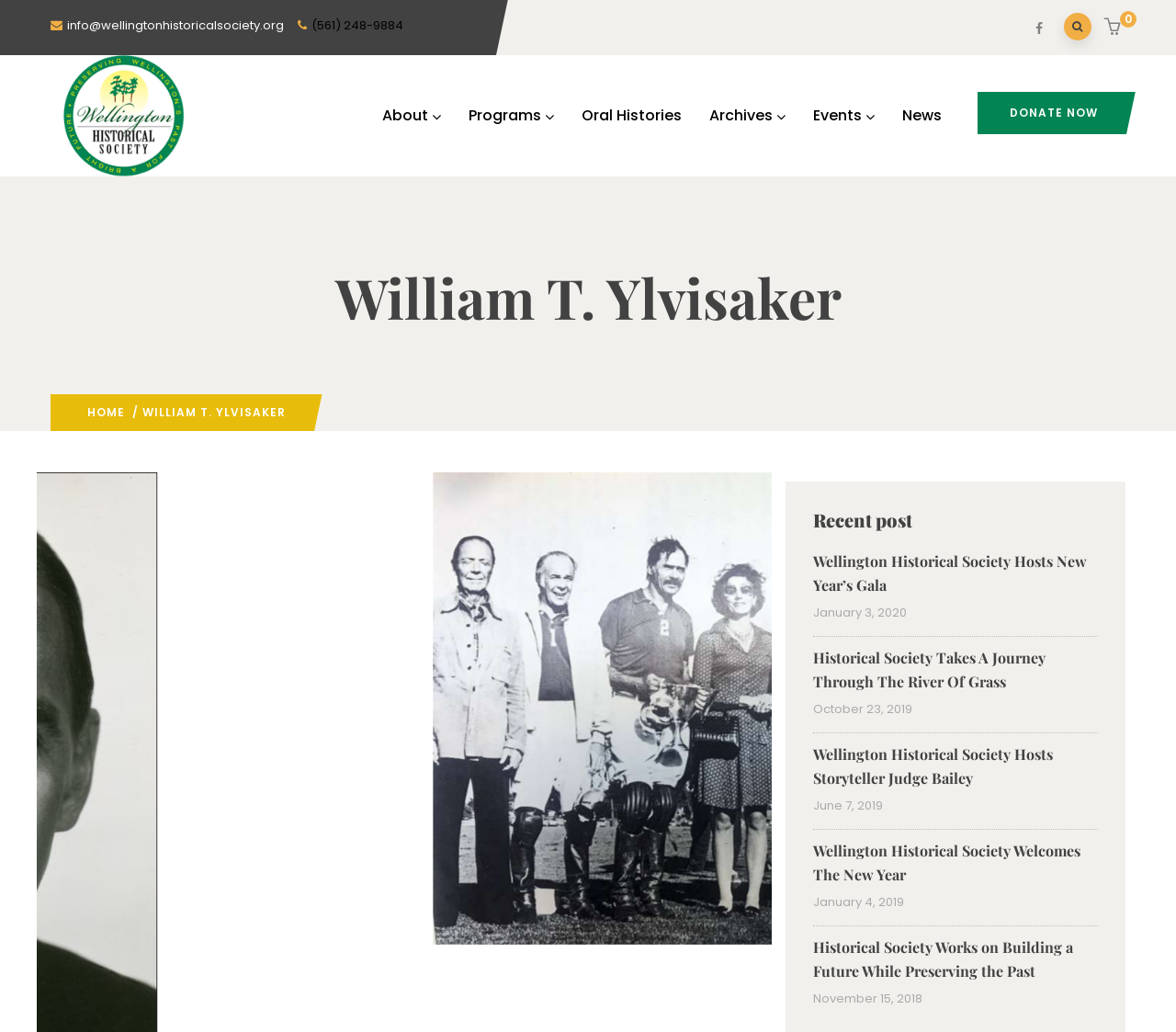Please identify the bounding box coordinates of the element that needs to be clicked to perform the following instruction: "Visit the About page".

[0.313, 0.089, 0.387, 0.135]